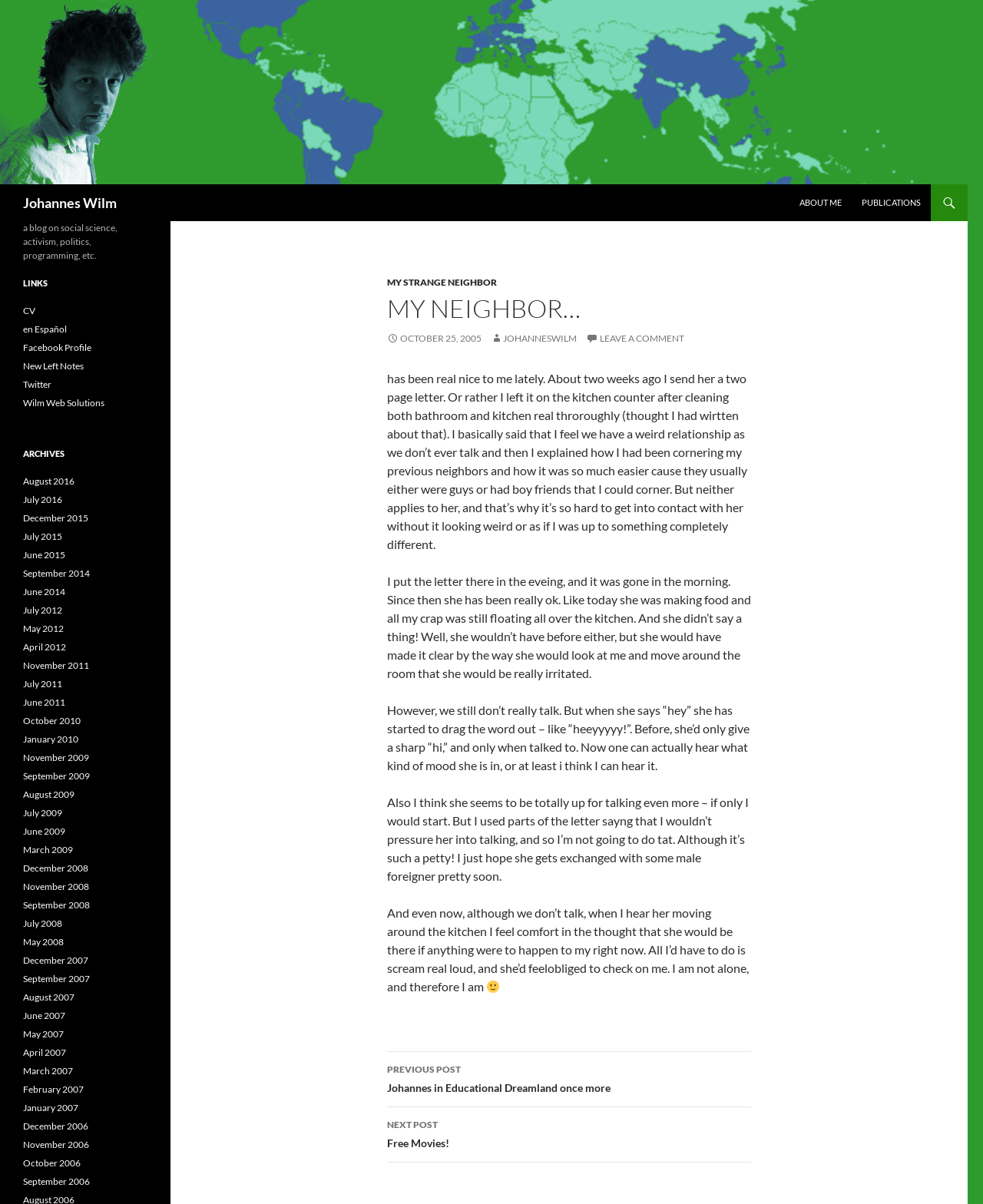Give the bounding box coordinates for the element described by: "October 25, 2005".

[0.394, 0.276, 0.49, 0.286]